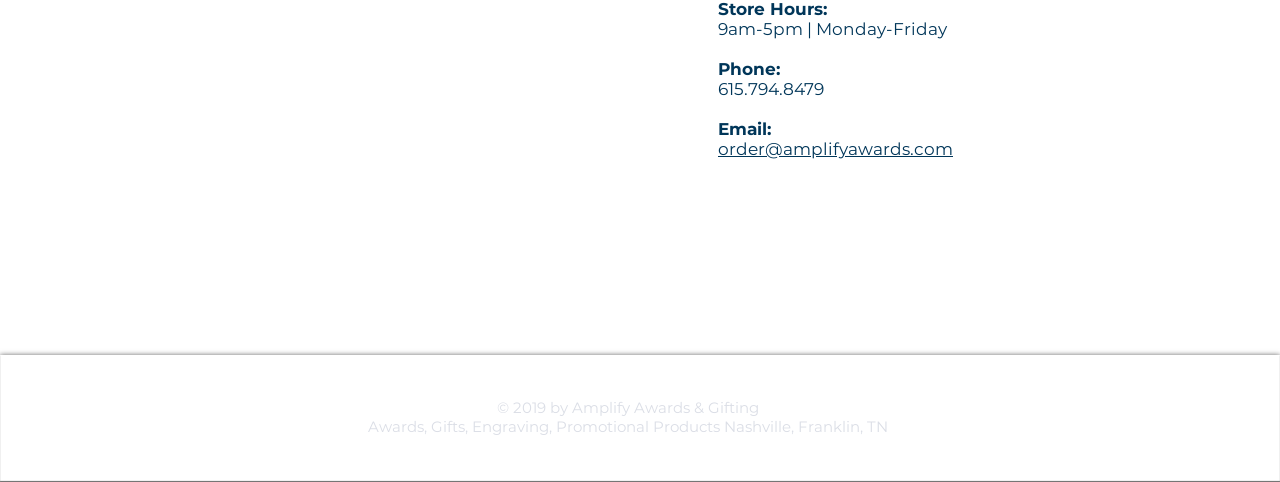What is the phone number?
Can you give a detailed and elaborate answer to the question?

I found the phone number by looking at the link element that says 'Phone:' and the adjacent link element that contains the phone number.